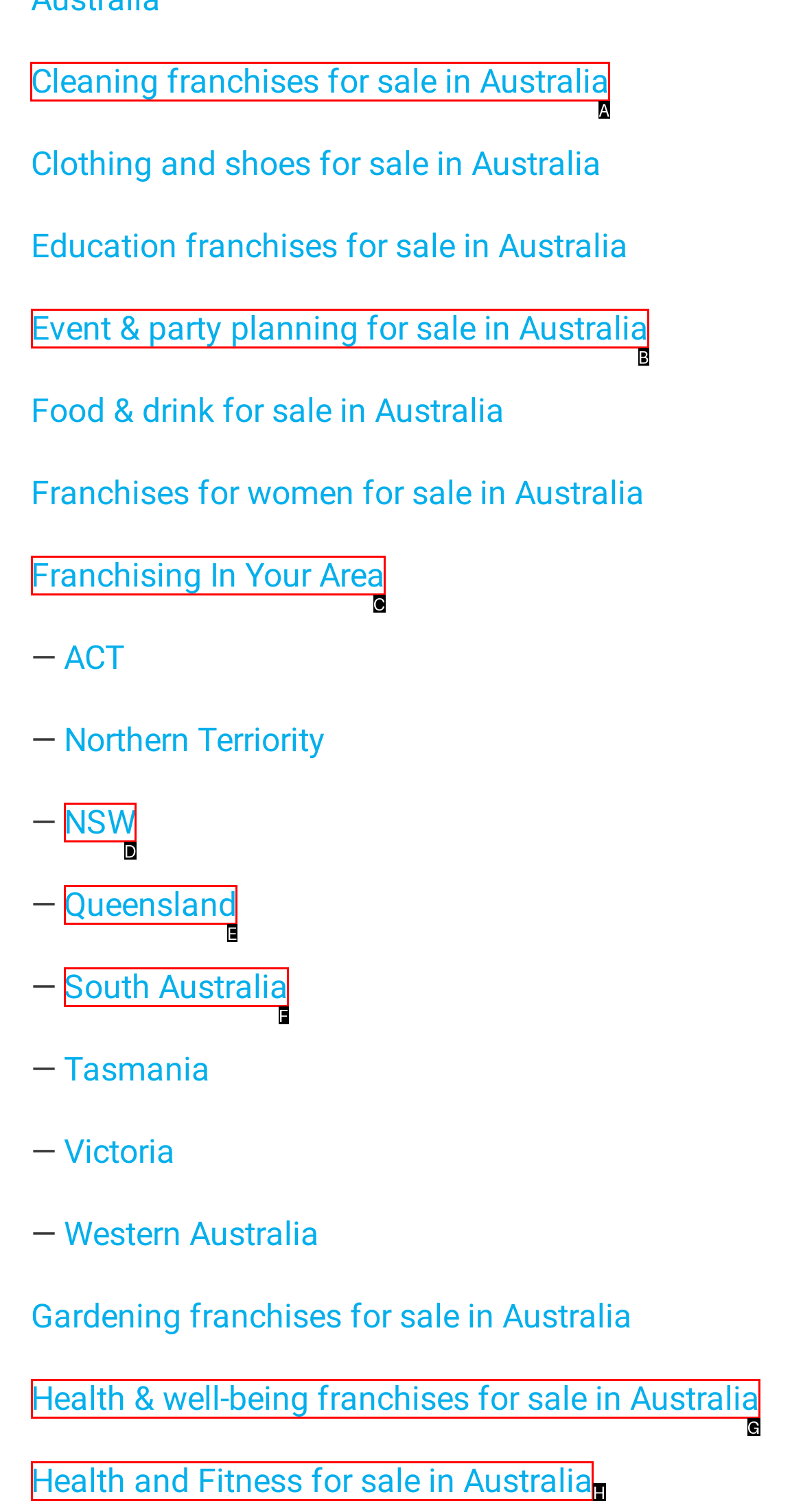Determine which element should be clicked for this task: Browse cleaning franchises for sale in Australia
Answer with the letter of the selected option.

A